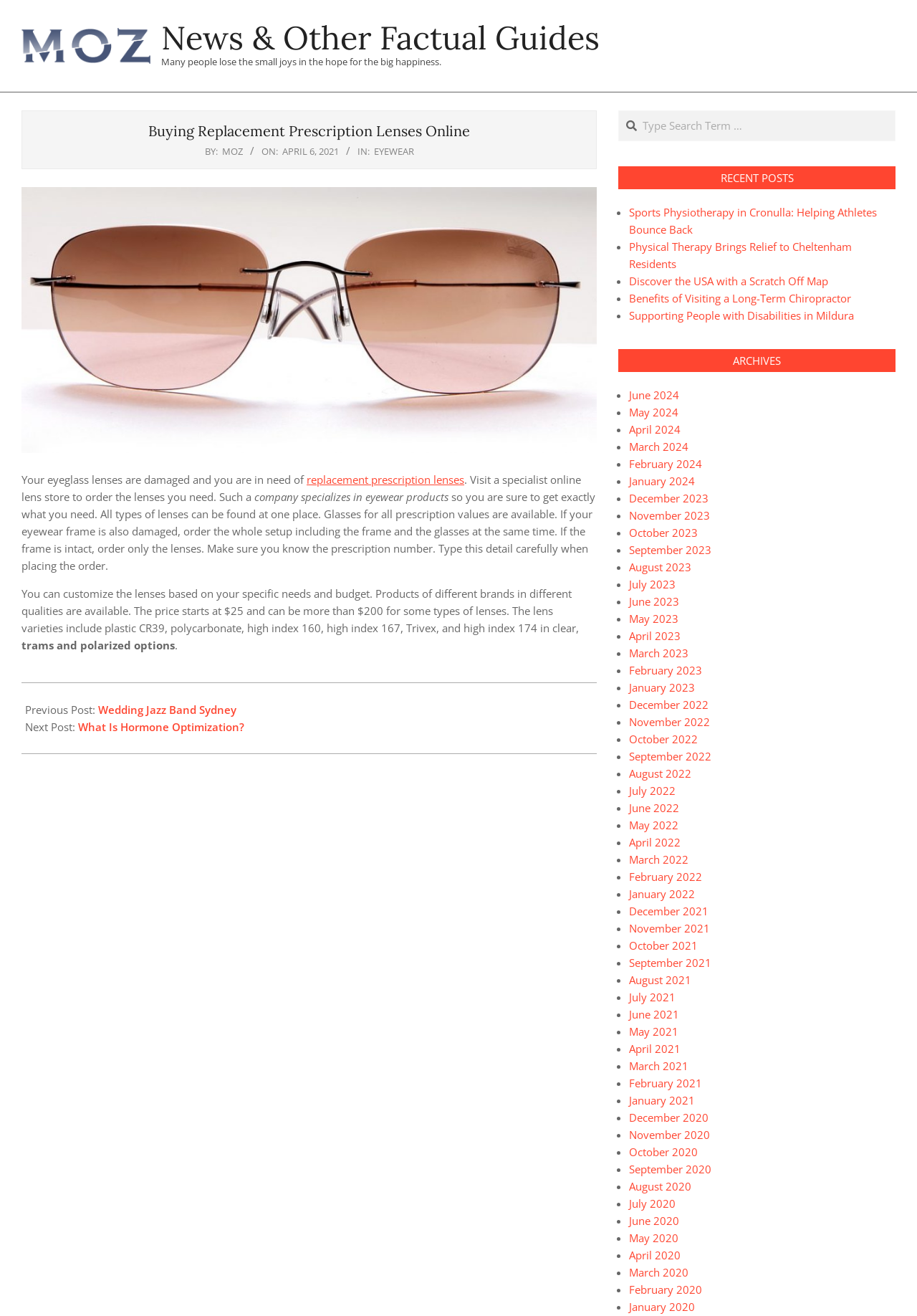Could you locate the bounding box coordinates for the section that should be clicked to accomplish this task: "Explore the archives for June 2024".

[0.686, 0.295, 0.741, 0.306]